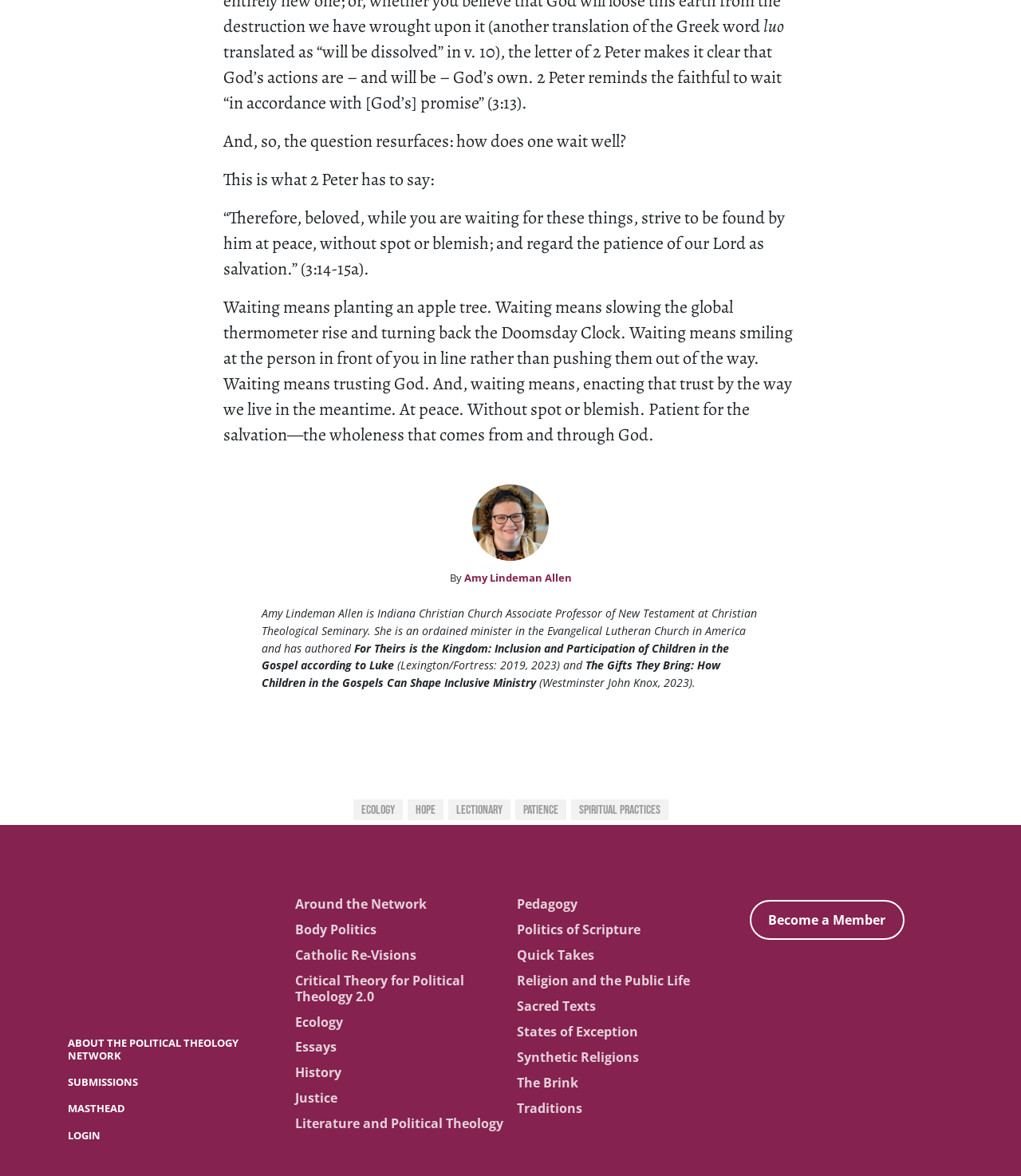What is the topic of the article?
Please answer the question with a detailed and comprehensive explanation.

The topic of the article can be inferred from the text 'Waiting means planting an apple tree... Waiting means trusting God.' which suggests that the article is discussing the concept of waiting and patience.